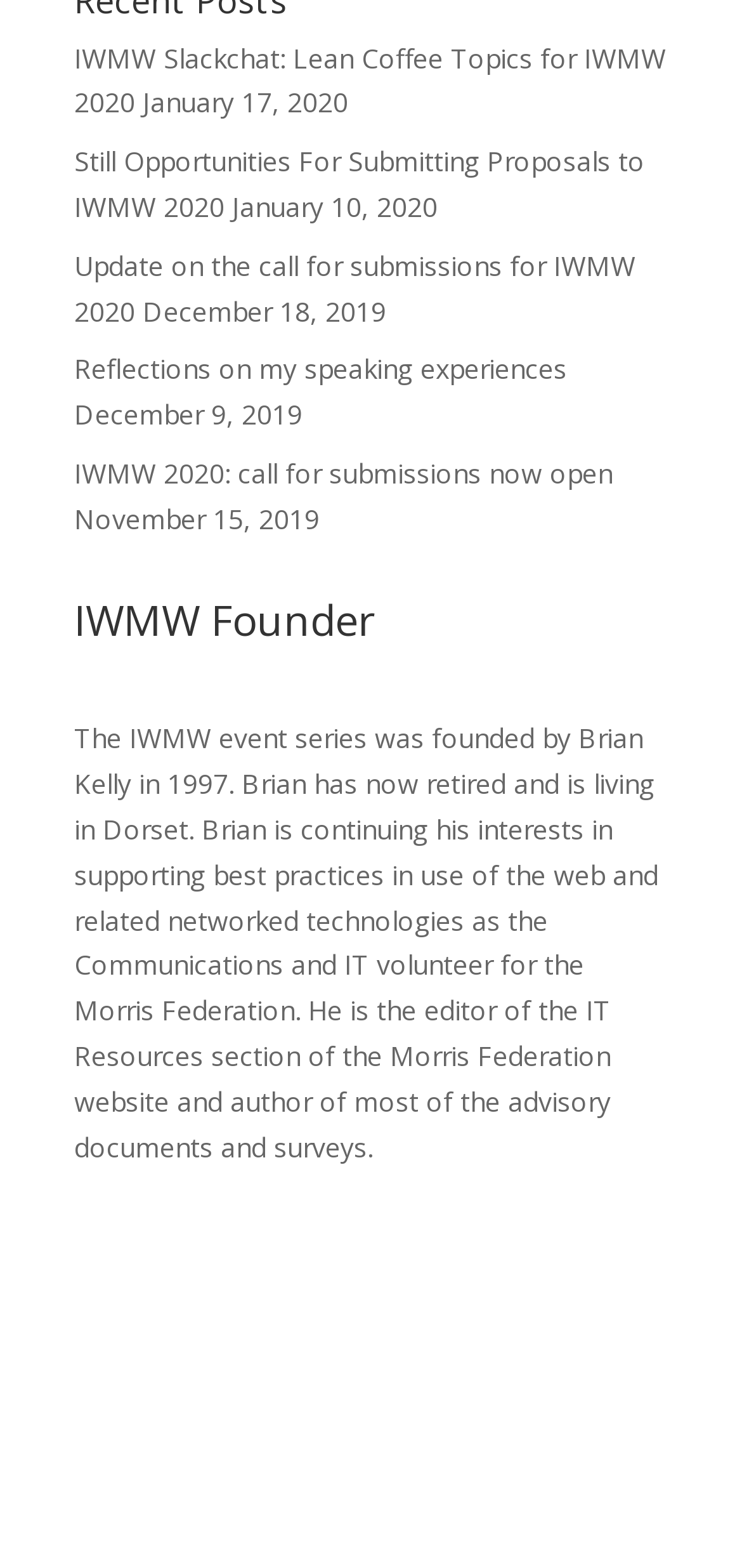What is the name of the website section edited by Brian Kelly?
Refer to the image and provide a concise answer in one word or phrase.

IT Resources